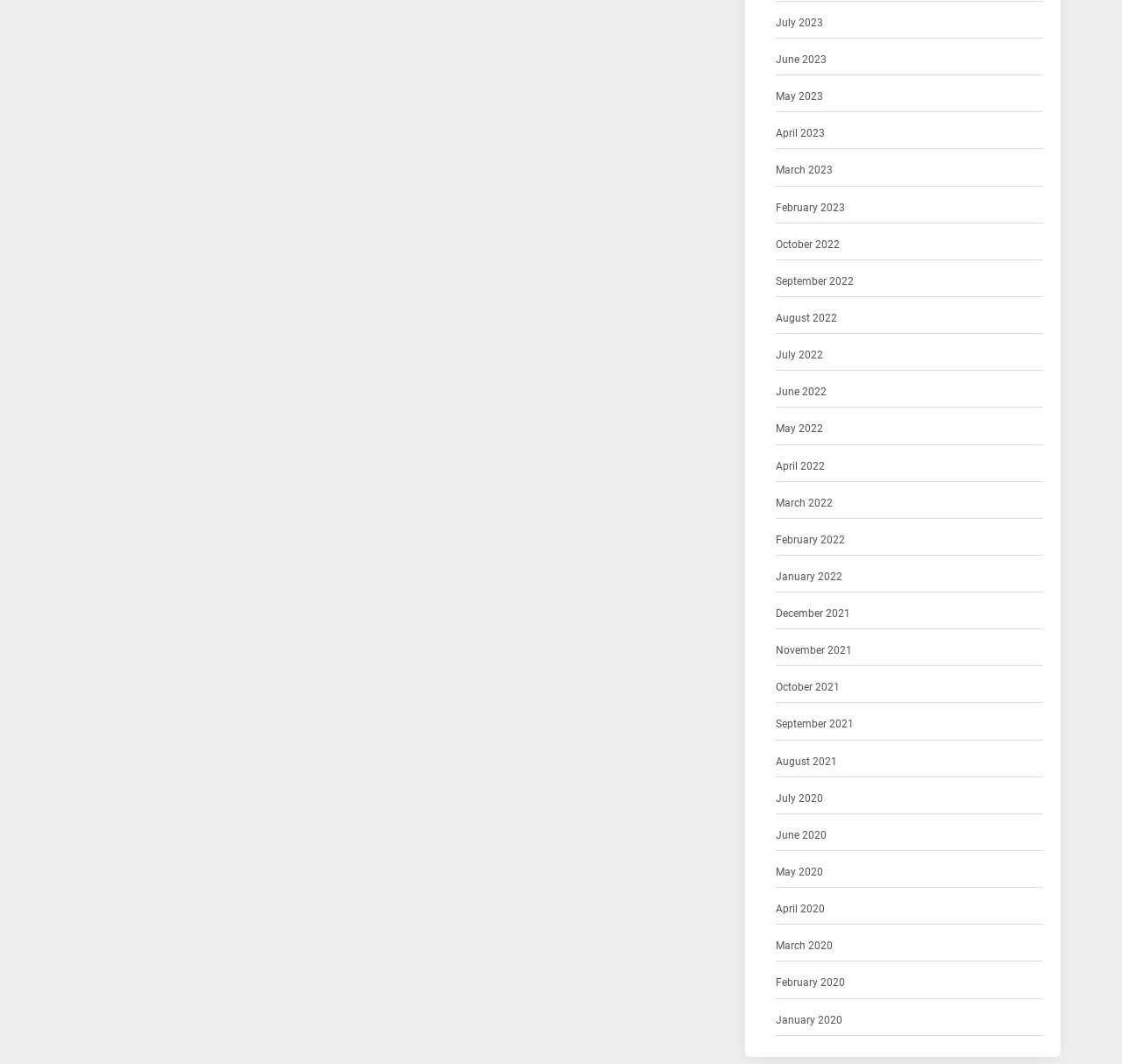Identify the bounding box coordinates of the clickable section necessary to follow the following instruction: "View January 2020". The coordinates should be presented as four float numbers from 0 to 1, i.e., [left, top, right, bottom].

[0.691, 0.95, 0.751, 0.968]